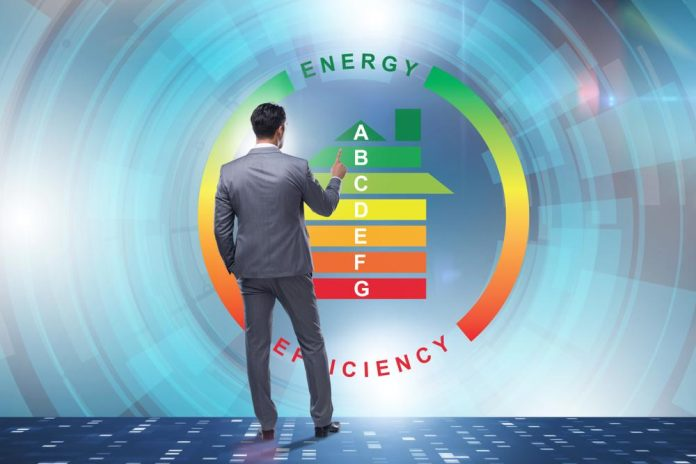Give a thorough and detailed caption for the image.

In this visually striking image, a businessman stands with his back to the viewer, pointing towards a colorful energy efficiency rating chart. The chart prominently displays a gradient from green to red, indicating the levels of energy efficiency from "A" to "G." The vibrant colors symbolize the importance of energy conservation and efficiency, showcasing a modern, forward-thinking approach to sustainability. The background features abstract geometric patterns that enhance the sense of innovation and progress in energy policies. This image encapsulates the growing emphasis on energy efficiency standards, reflecting contemporary policies aimed at promoting sustainability in buildings and infrastructure.